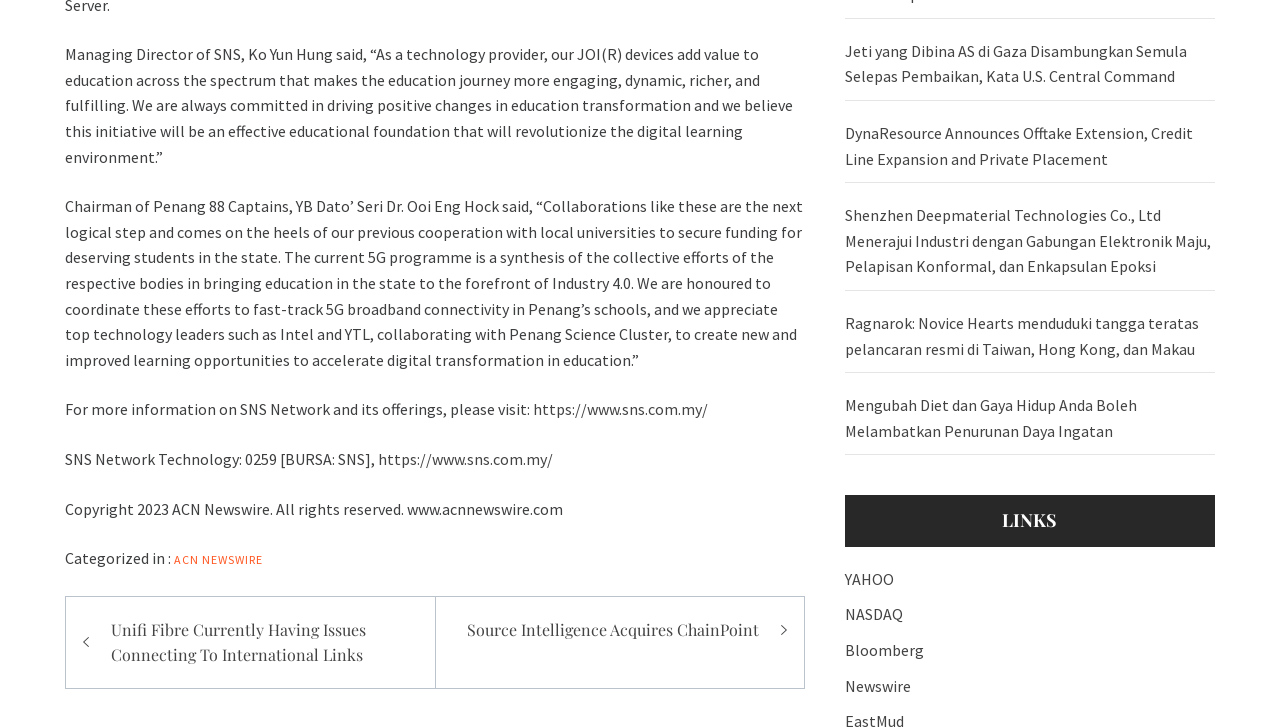Provide the bounding box coordinates of the section that needs to be clicked to accomplish the following instruction: "Check out the news from YAHOO."

[0.66, 0.781, 0.698, 0.809]